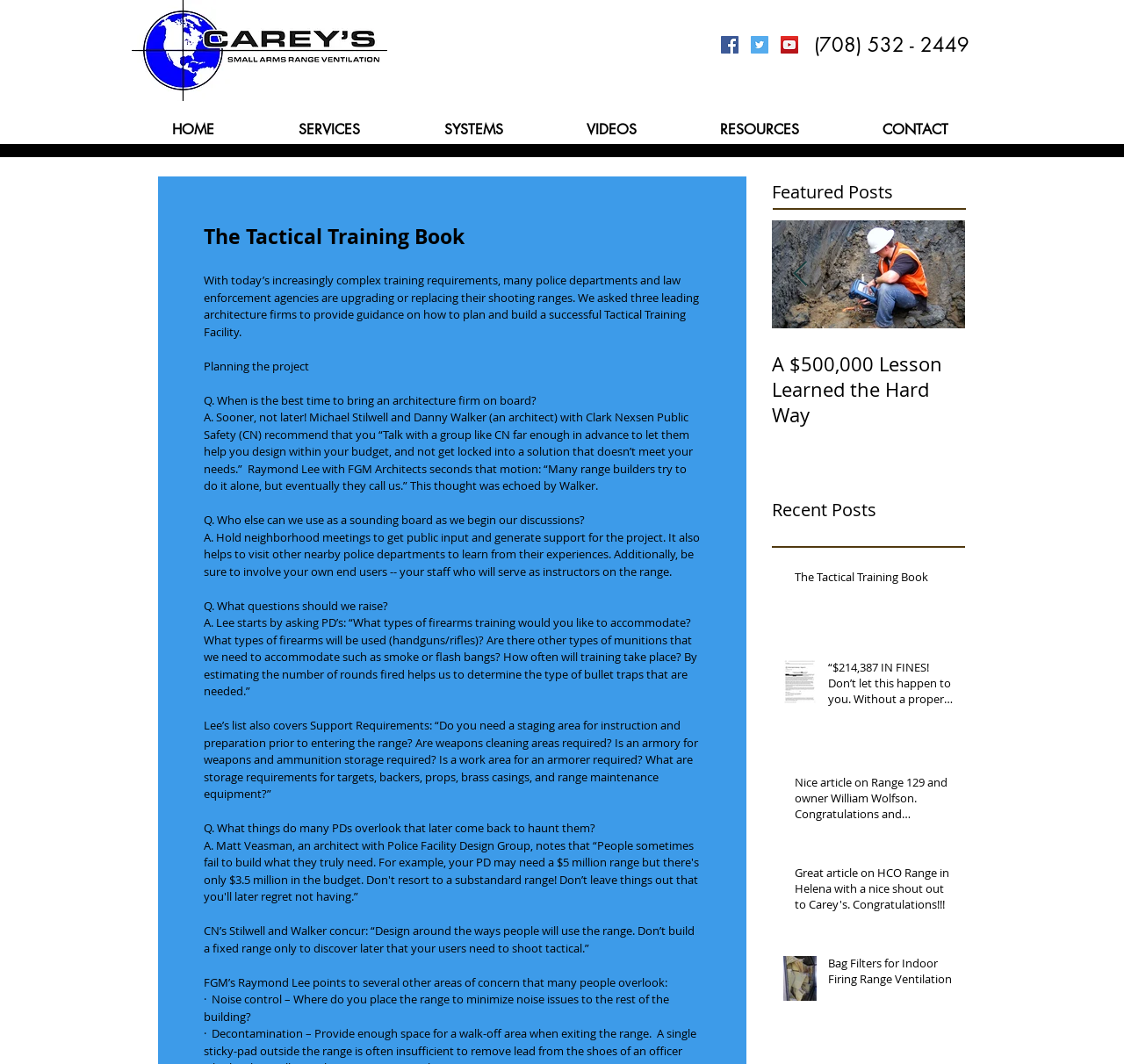Locate the bounding box coordinates of the element that should be clicked to execute the following instruction: "Click the The Tactical Training Book link".

[0.707, 0.534, 0.849, 0.556]